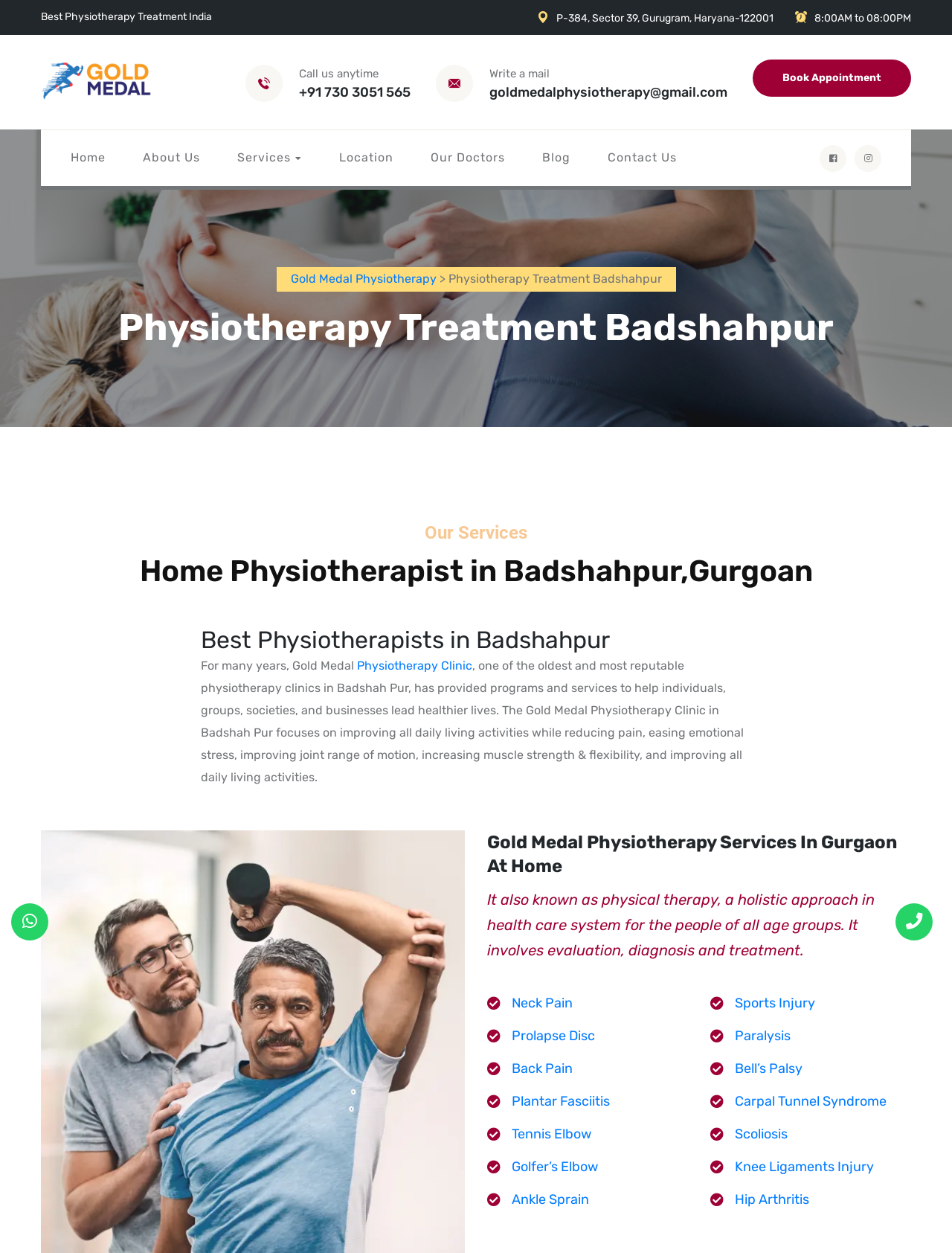Please provide the bounding box coordinates for the UI element as described: "Carpal Tunnel Syndrome". The coordinates must be four floats between 0 and 1, represented as [left, top, right, bottom].

[0.772, 0.872, 0.931, 0.885]